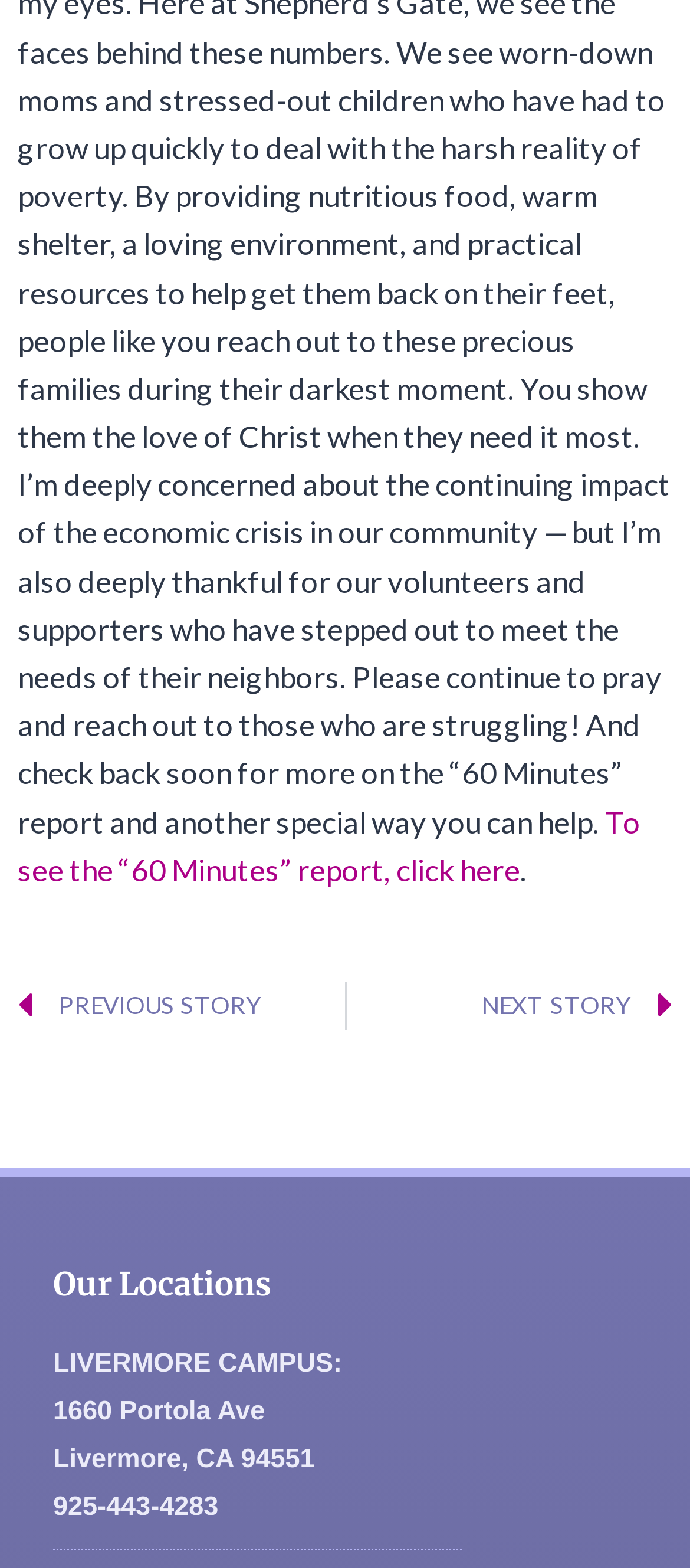From the webpage screenshot, predict the bounding box coordinates (top-left x, top-left y, bottom-right x, bottom-right y) for the UI element described here: Next StoryNext

[0.501, 0.626, 0.974, 0.657]